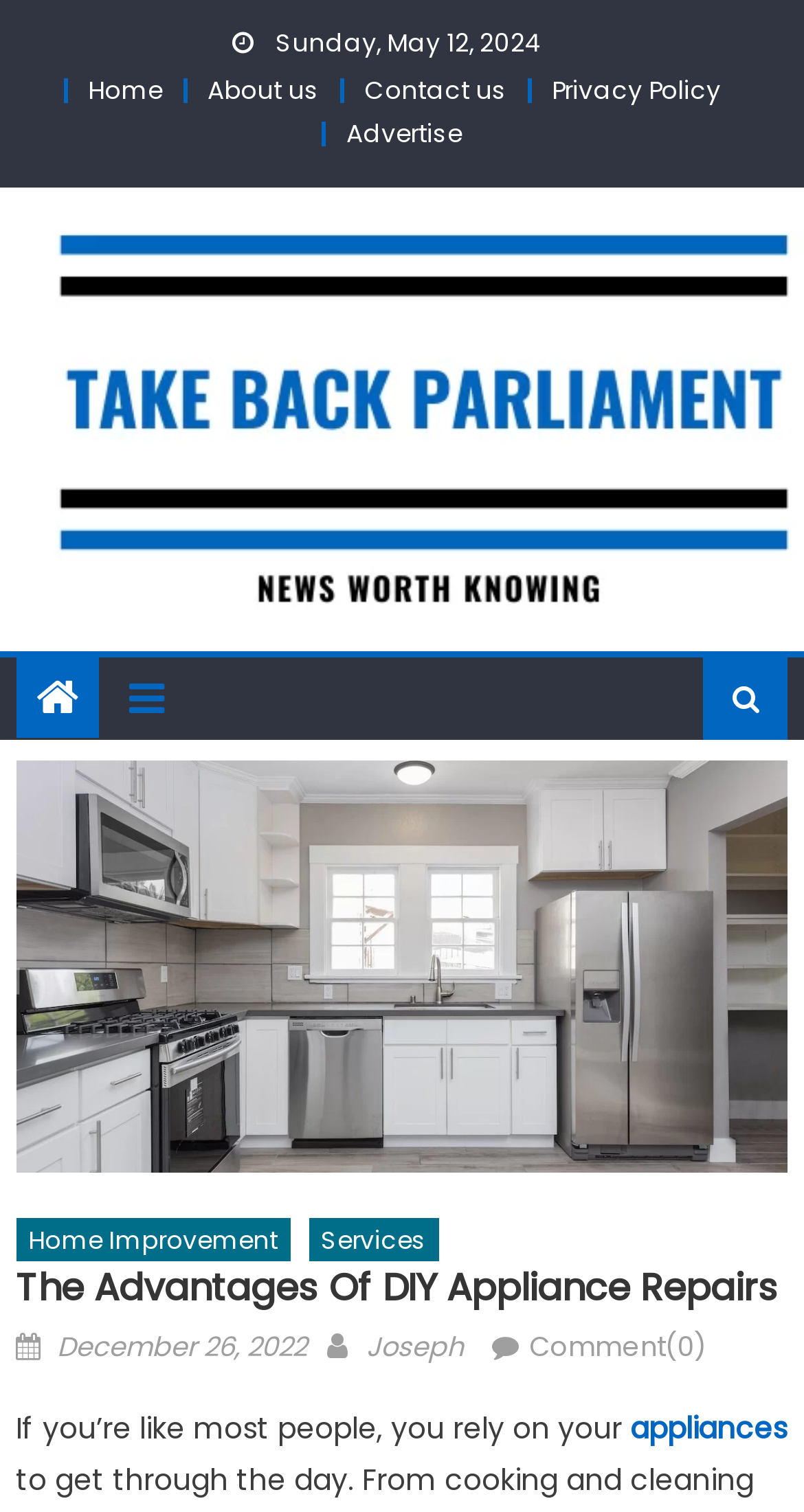Locate the primary heading on the webpage and return its text.

The Advantages Of DIY Appliance Repairs